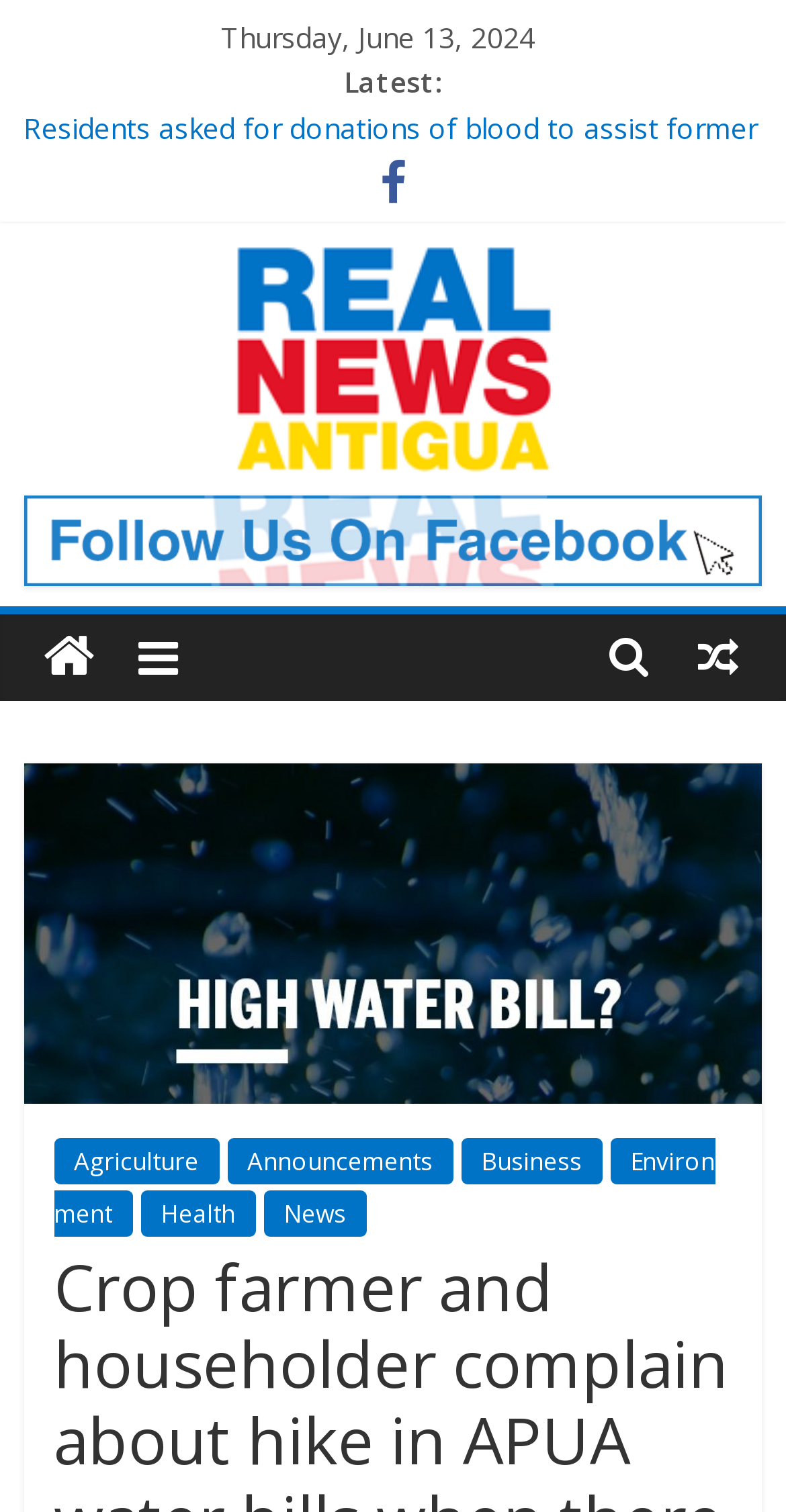Predict the bounding box coordinates of the area that should be clicked to accomplish the following instruction: "Visit the 'Real News Antigua' homepage". The bounding box coordinates should consist of four float numbers between 0 and 1, i.e., [left, top, right, bottom].

[0.291, 0.161, 0.709, 0.19]